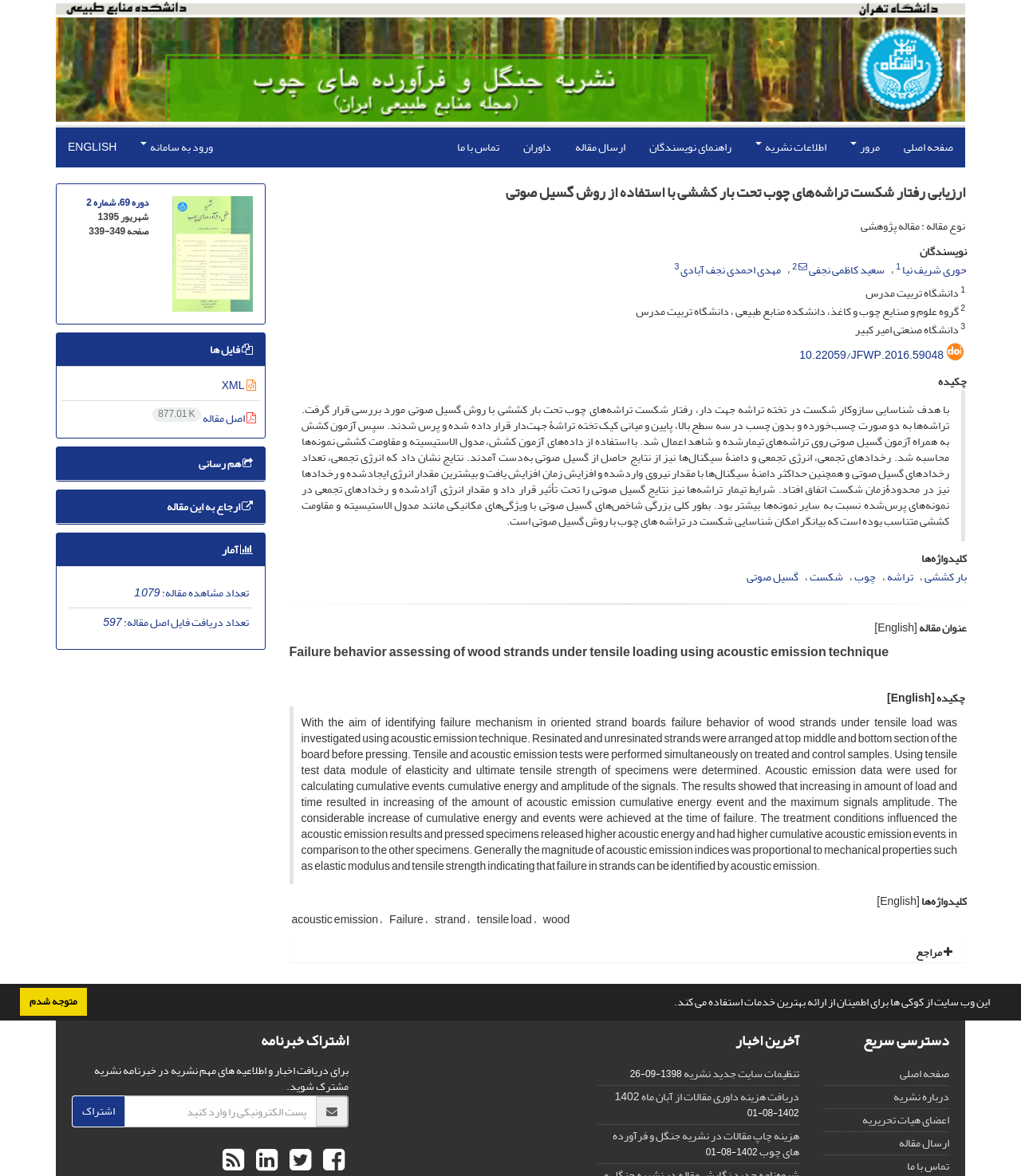What is the title of the English abstract?
Use the screenshot to answer the question with a single word or phrase.

Failure behavior assessing of wood strands under tensile loading using acoustic emission technique